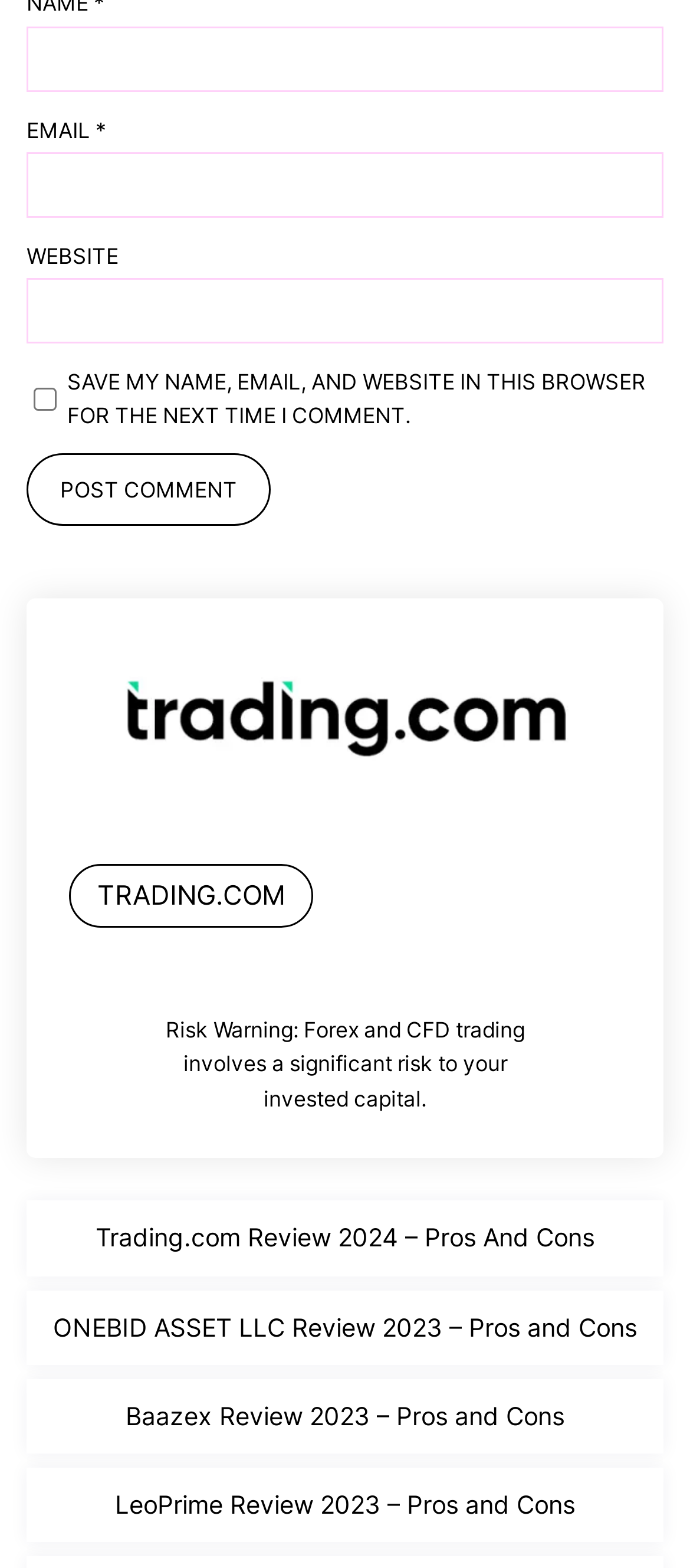Find the bounding box coordinates of the element to click in order to complete this instruction: "Click the Post Comment button". The bounding box coordinates must be four float numbers between 0 and 1, denoted as [left, top, right, bottom].

[0.038, 0.289, 0.392, 0.336]